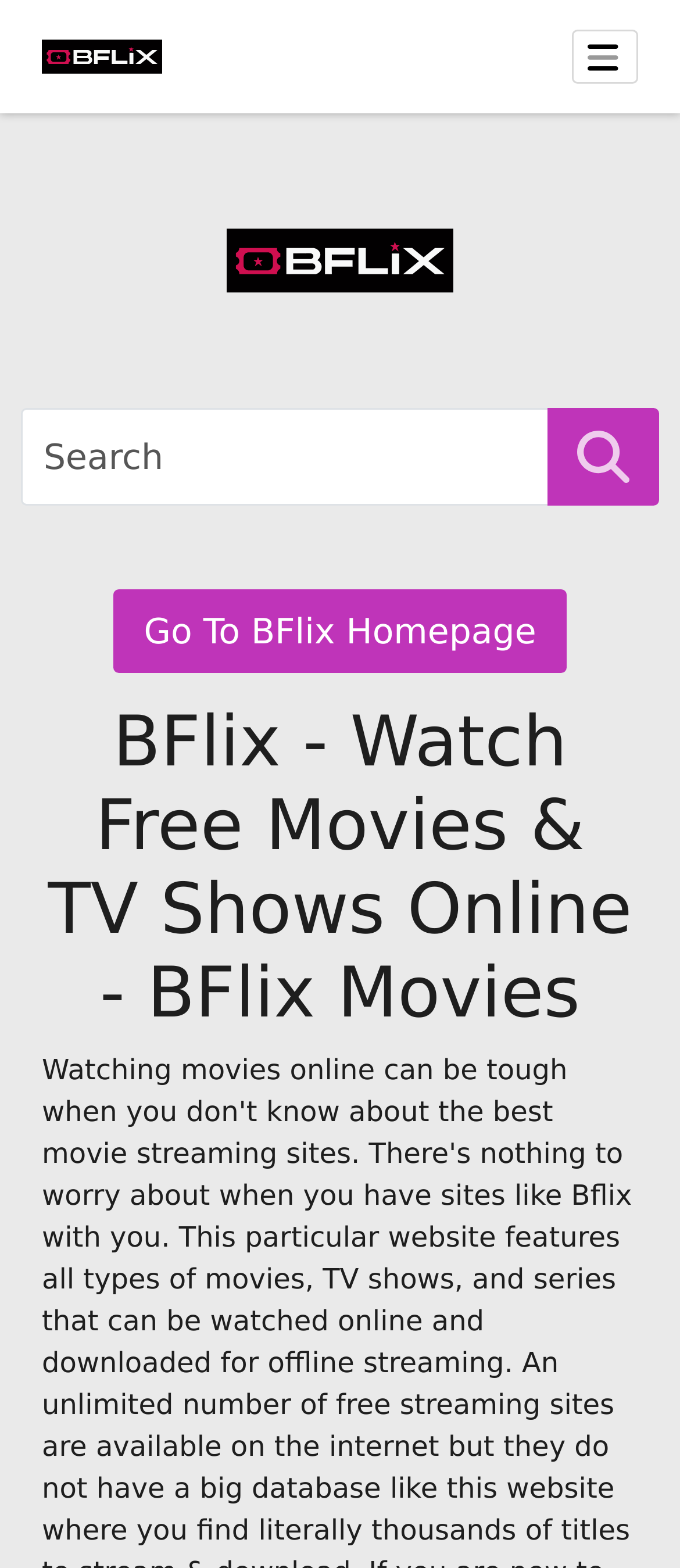What is the function of the Navbar button?
Look at the image and construct a detailed response to the question.

The Navbar button is located at the top right corner of the webpage, and it is described as 'expanded: False', which implies that it can be clicked to expand or collapse the navigation menu. This button likely provides access to additional features or categories on the website.